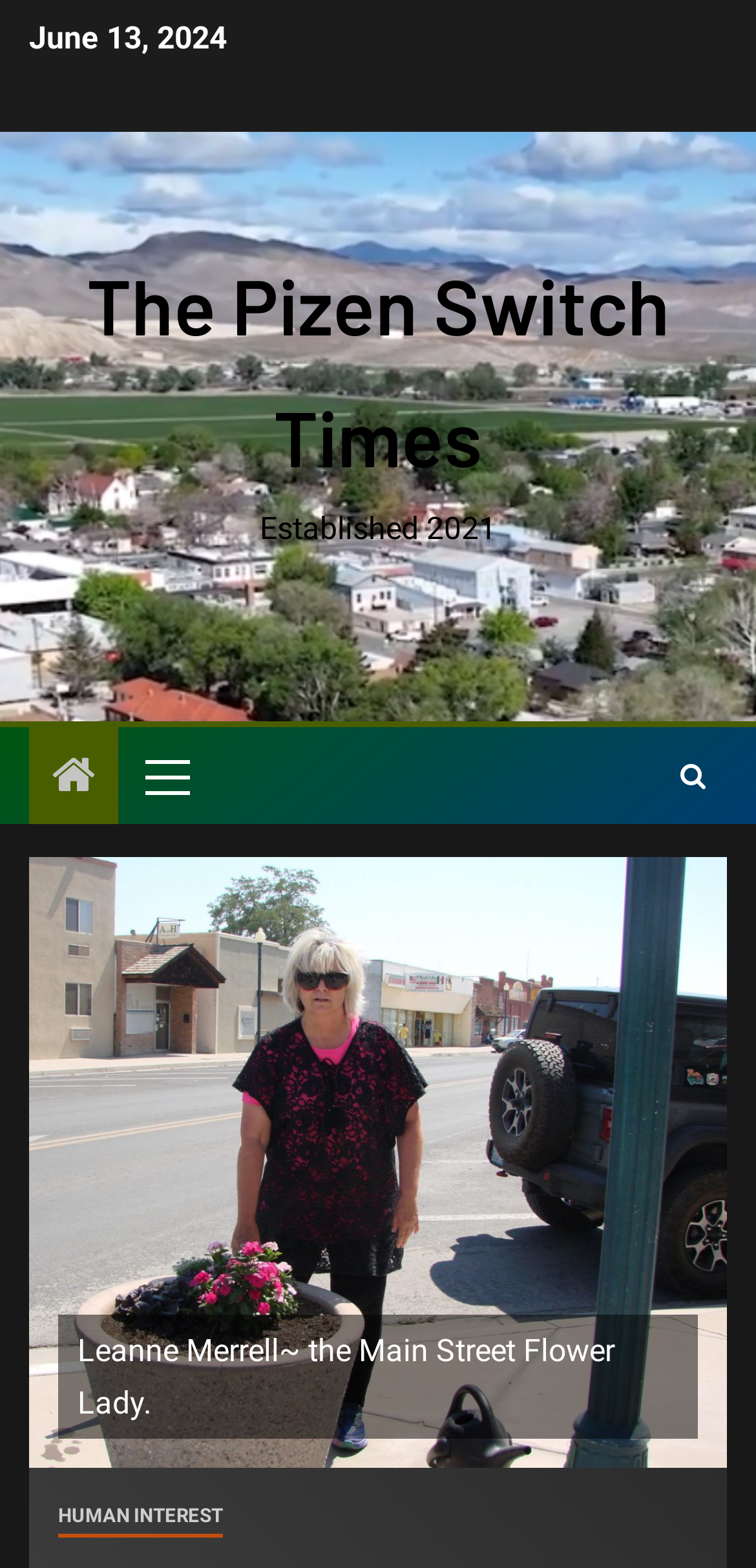Answer the question with a brief word or phrase:
What is the year the publication was established?

2021